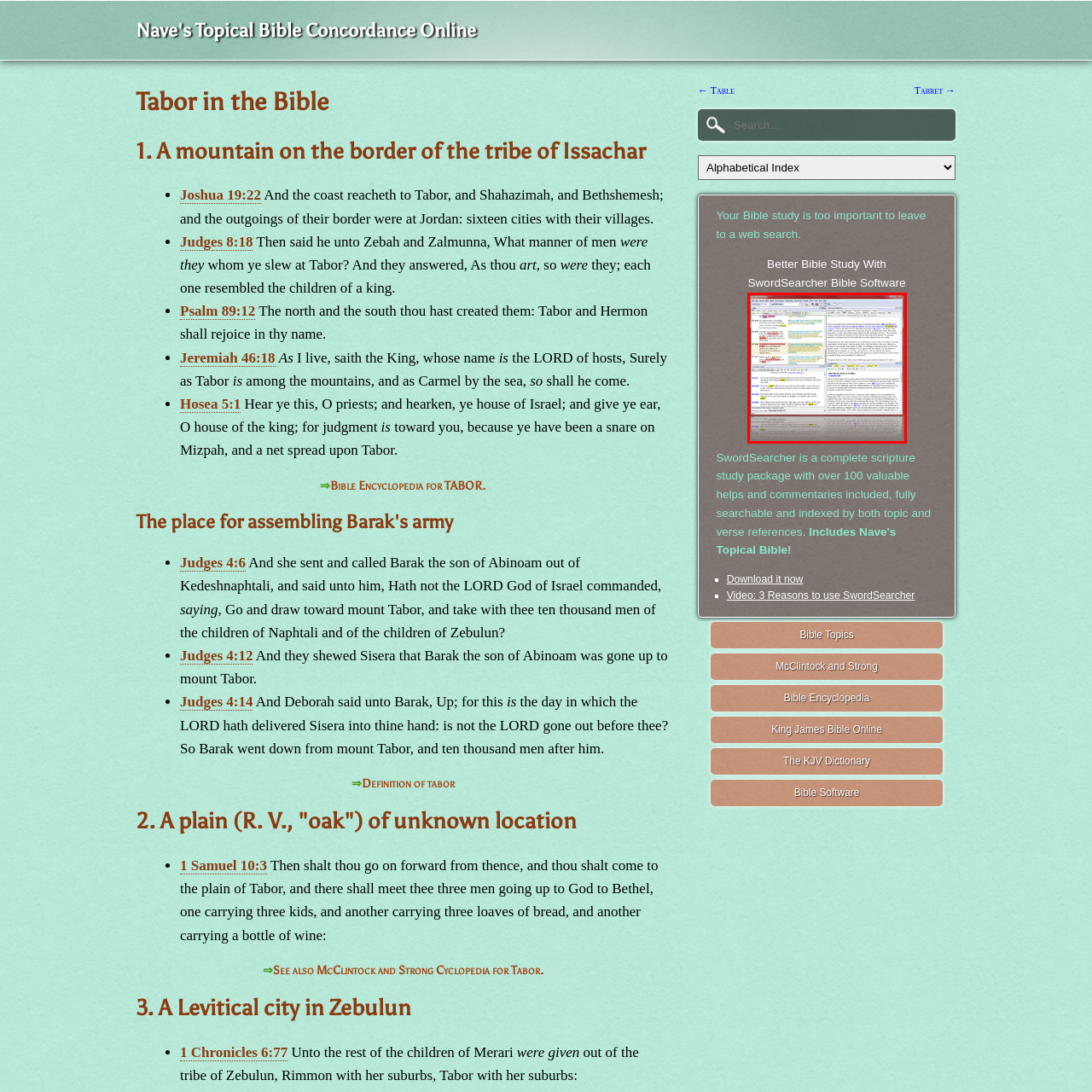Provide an extensive and detailed caption for the image section enclosed by the red boundary.

The image depicts the SwordSearcher Bible Software, a comprehensive scripture study tool designed to enhance biblical research and study. The interface displays multiple sections, including a list of scripture references, highlighted search results, and detailed commentary, which aids users in accessing theological insights and cross-references. This software is recognized for its user-friendly design, making it easier for individuals to explore biblical texts alongside rich commentaries and helps. It positions itself as an essential resource for deepening understanding and facilitating thorough biblical studies.